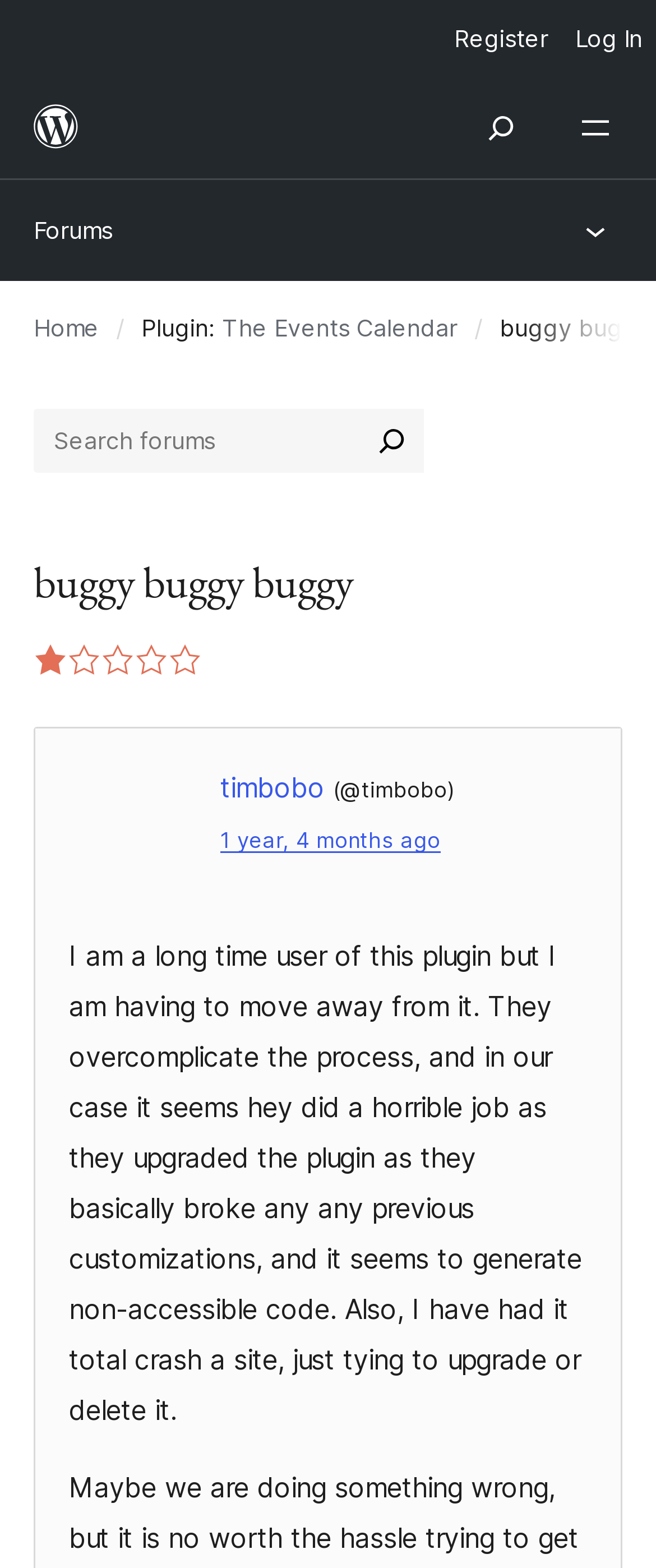What is the rating of the plugin?
Refer to the image and answer the question using a single word or phrase.

1 out of 5 stars